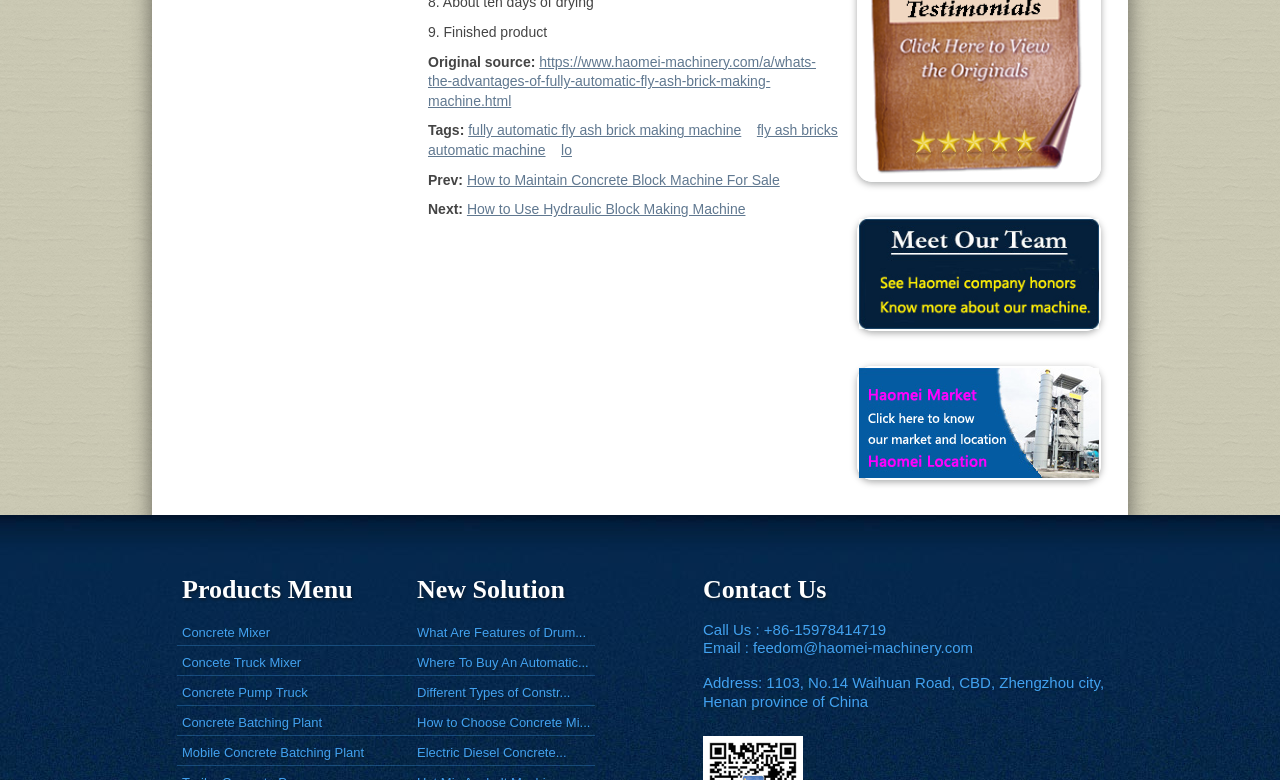Find the bounding box coordinates of the clickable area that will achieve the following instruction: "Learn about concrete mixers".

[0.138, 0.792, 0.326, 0.831]